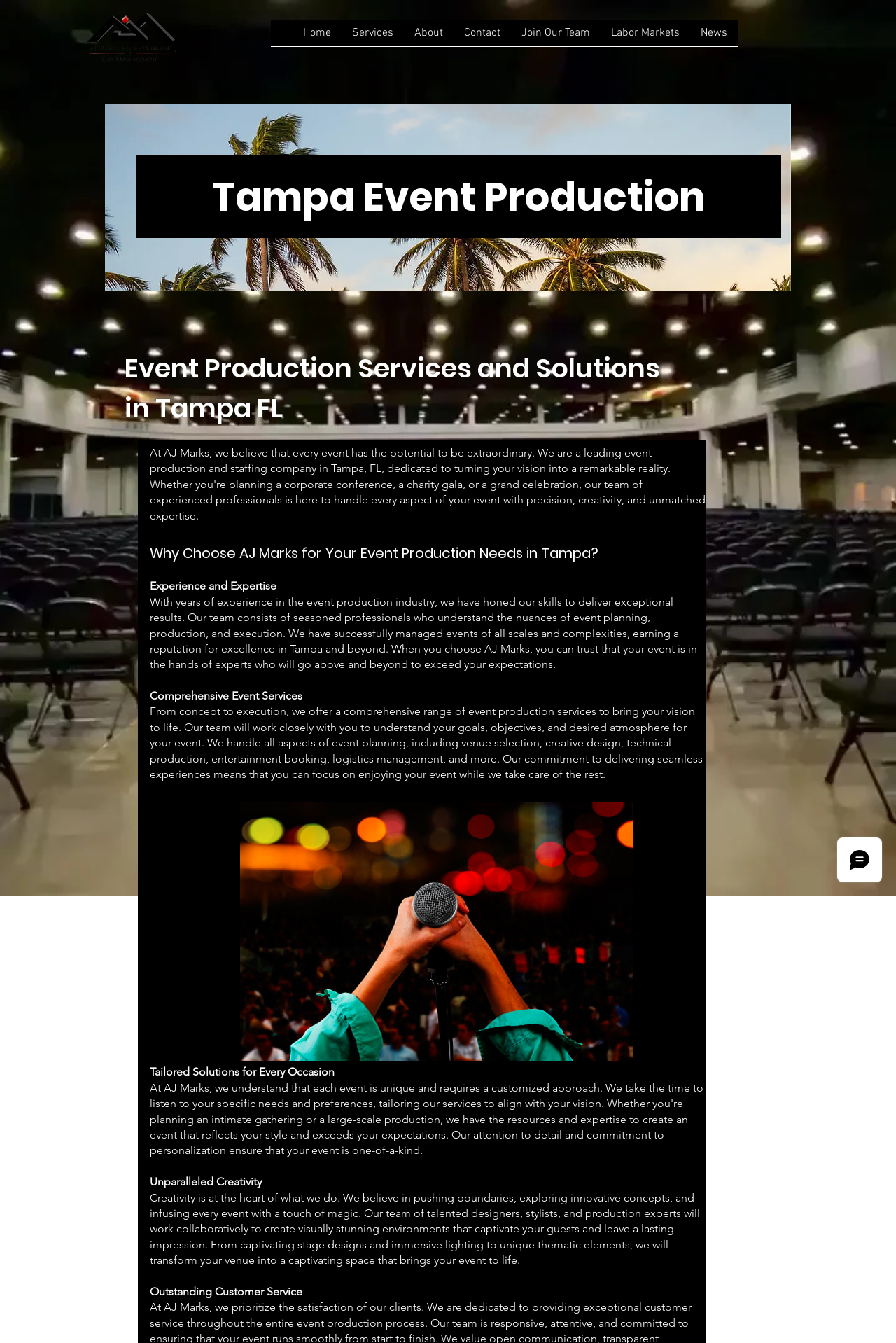Utilize the information from the image to answer the question in detail:
What is the main service offered?

The main service offered is obtained from the heading 'Tampa Event Production' and the description 'Event Production Services and Solutions in Tampa FL', which suggests that the company provides event production services in Tampa.